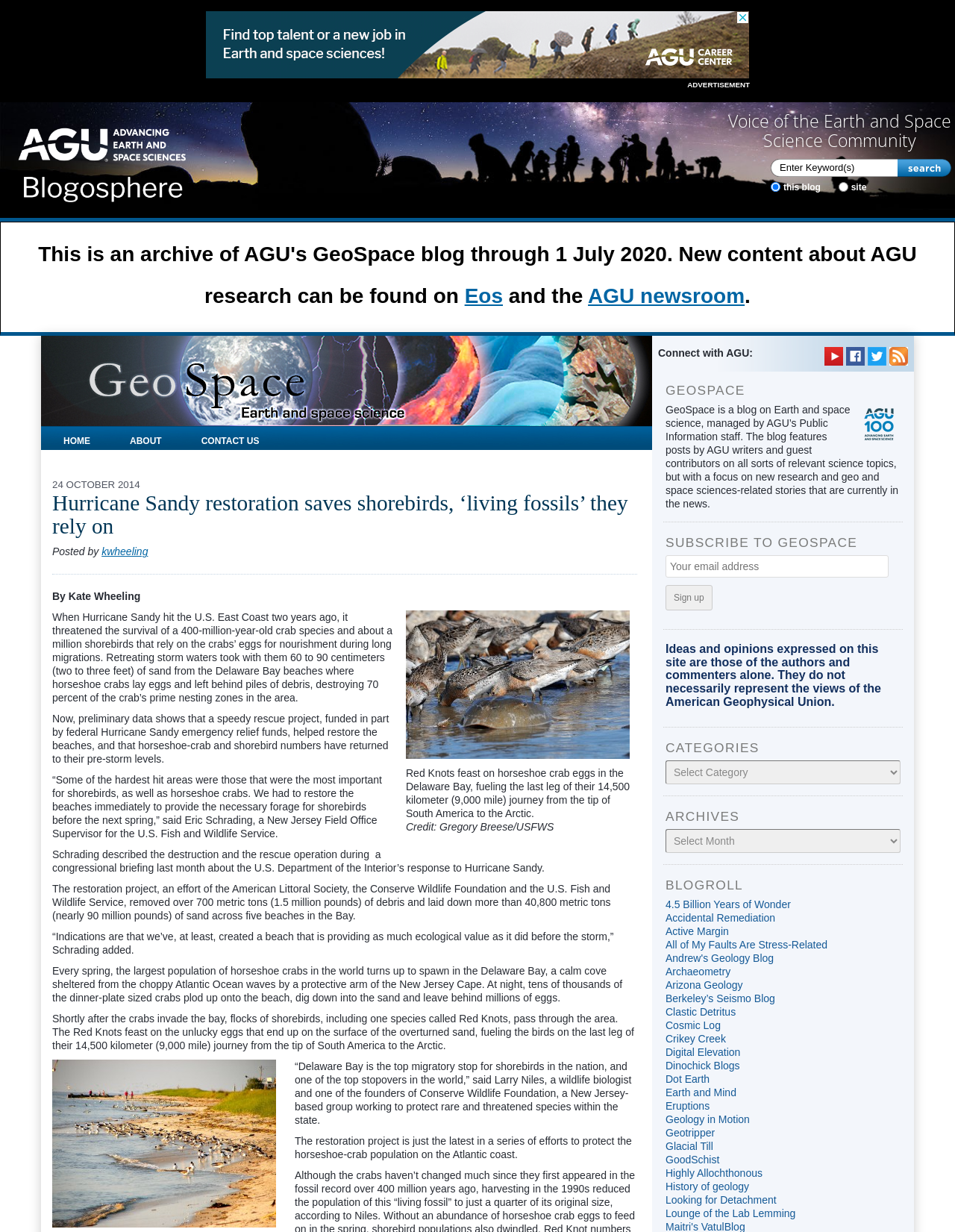Identify the bounding box coordinates of the clickable section necessary to follow the following instruction: "Subscribe to GeoSpace". The coordinates should be presented as four float numbers from 0 to 1, i.e., [left, top, right, bottom].

[0.697, 0.396, 0.931, 0.414]